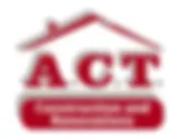Examine the image and give a thorough answer to the following question:
What is the full name of the company?

The caption states that the logo features the full name 'Construction and Renovation' in a clear, stylized font, alongside the acronym 'ACT', indicating that the full name of the company is indeed 'Construction and Renovation'.